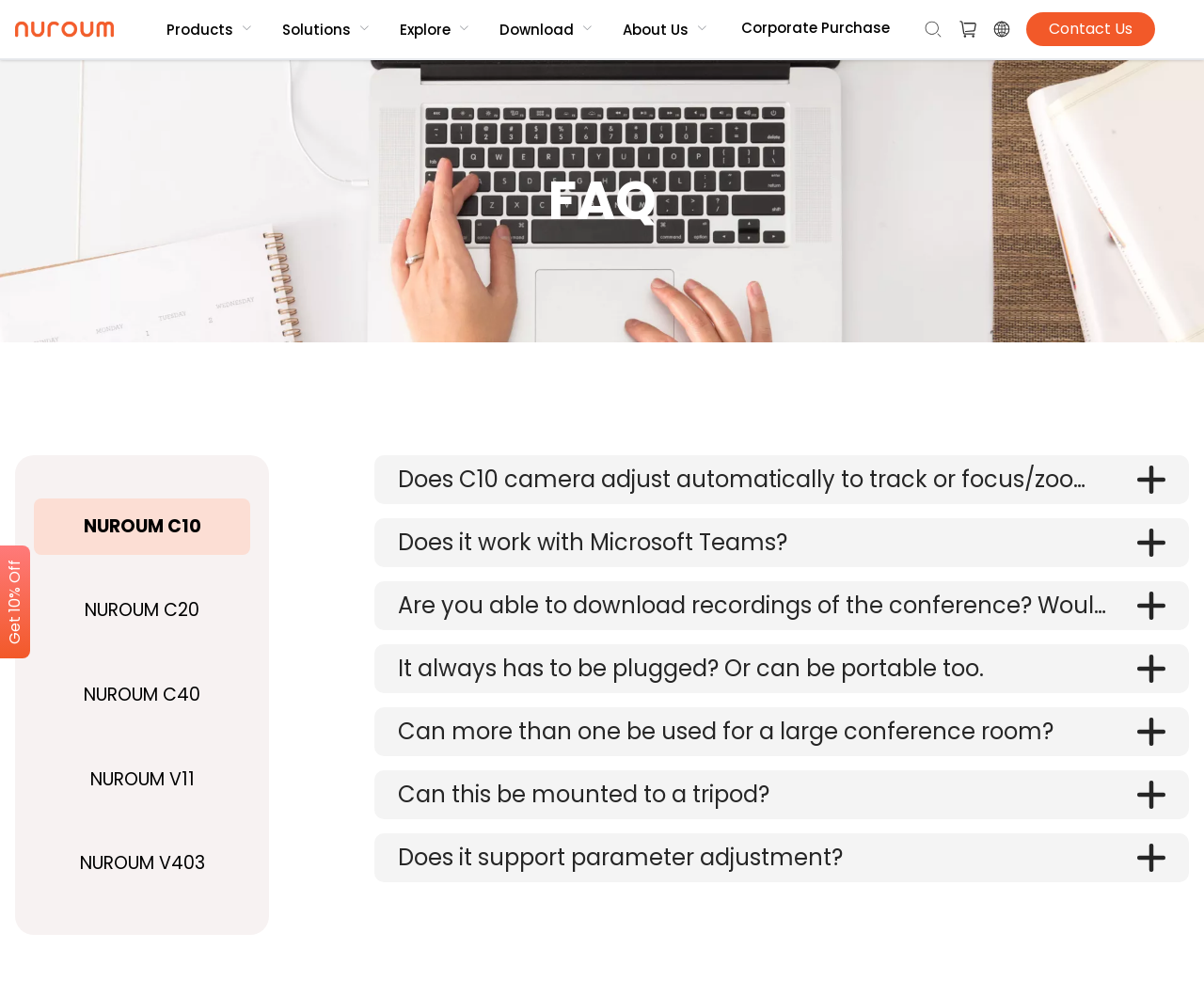Provide a short answer using a single word or phrase for the following question: 
What is the purpose of the button with a cart icon?

Shopping cart